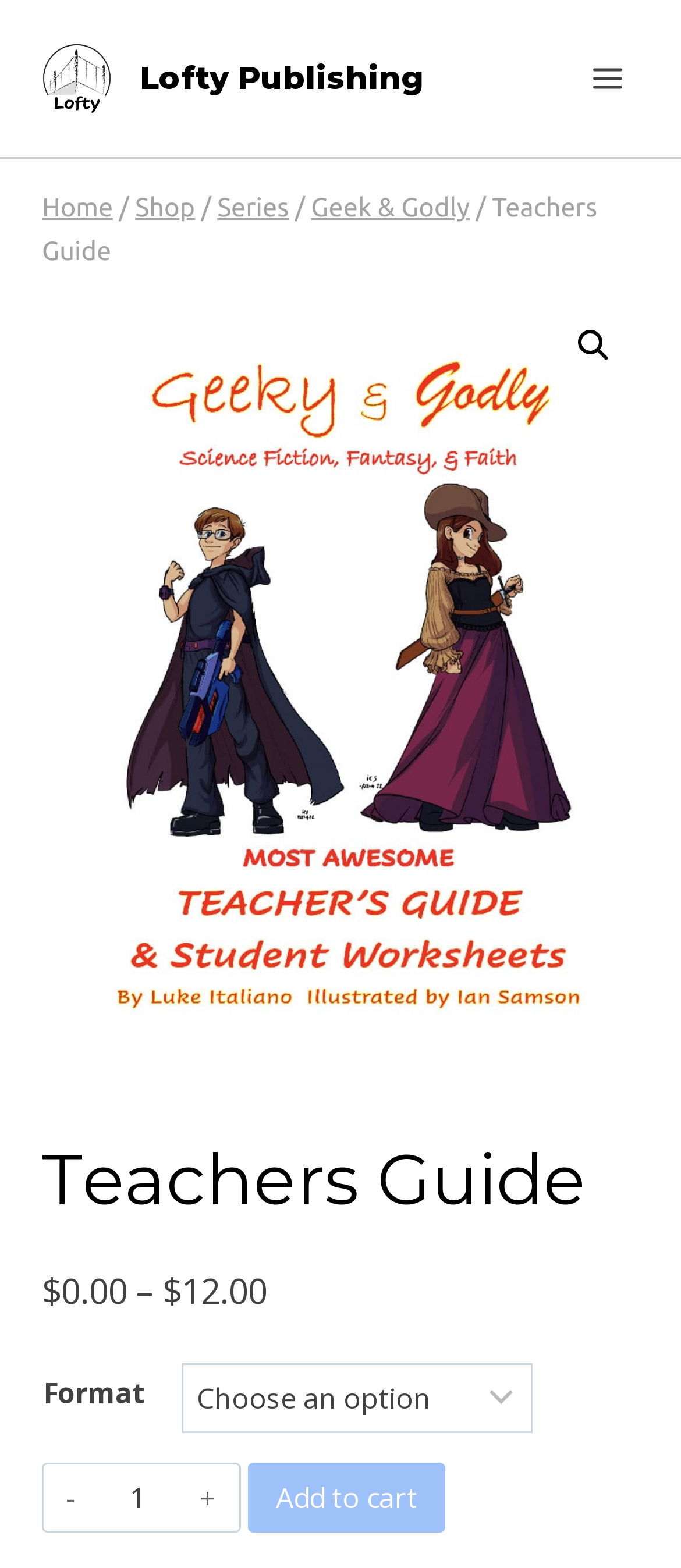Find the bounding box coordinates for the area that must be clicked to perform this action: "Decrease product quantity".

[0.064, 0.934, 0.145, 0.976]